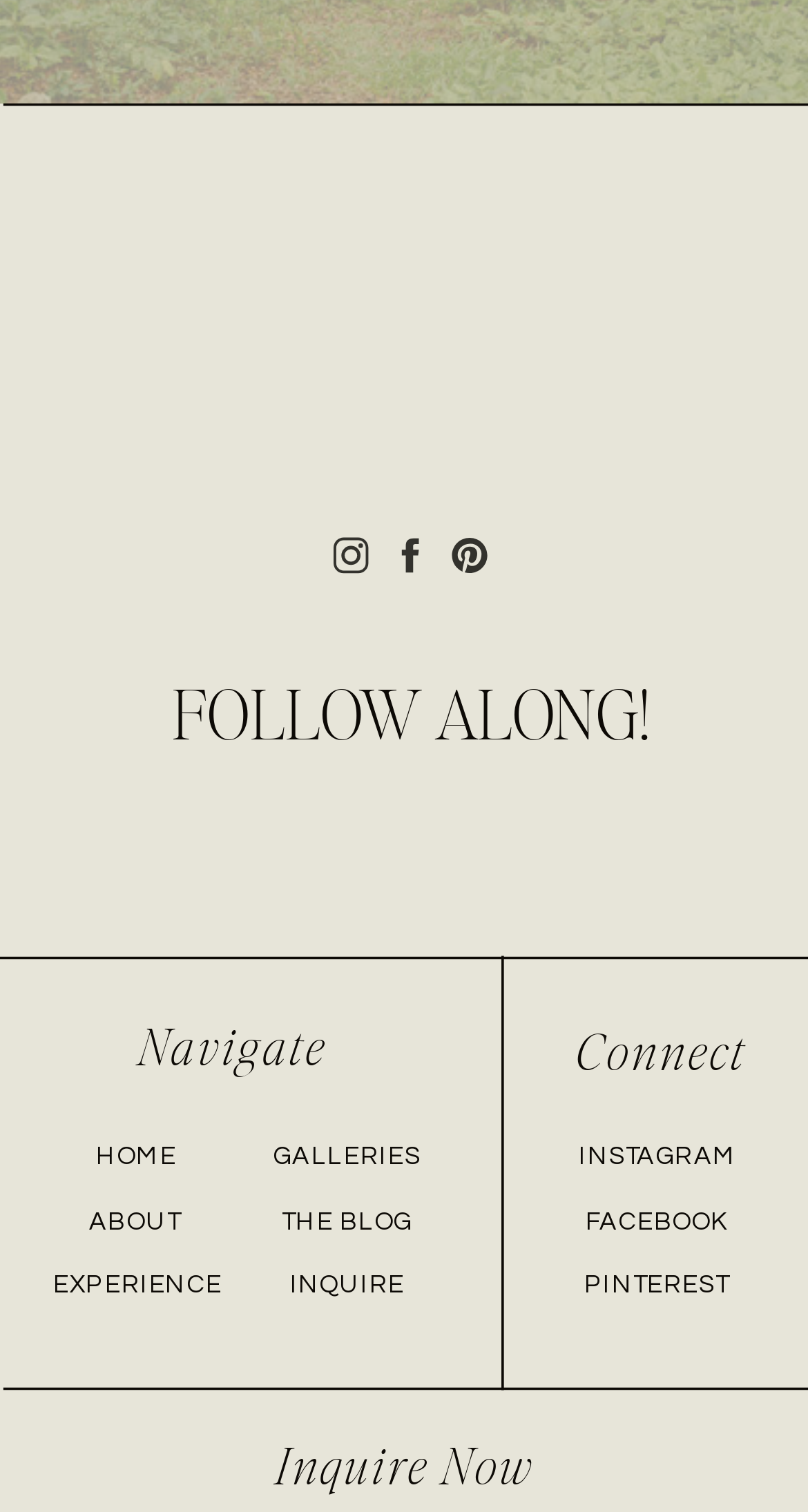Please specify the coordinates of the bounding box for the element that should be clicked to carry out this instruction: "View the blog". The coordinates must be four float numbers between 0 and 1, formatted as [left, top, right, bottom].

[0.294, 0.795, 0.566, 0.826]